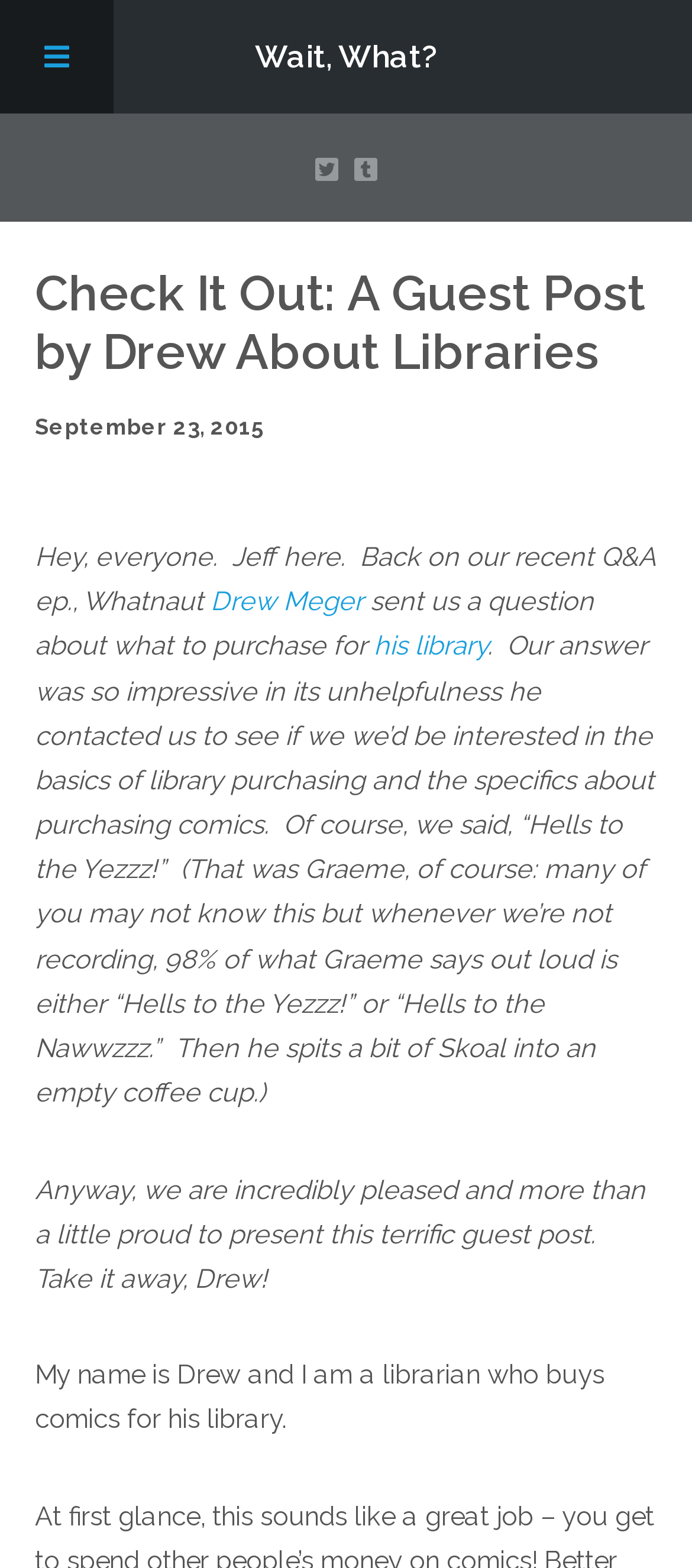Offer a comprehensive description of the webpage’s content and structure.

The webpage appears to be a blog post titled "Check It Out: A Guest Post by Drew About Libraries - Wait, What?" with a focus on libraries and comic book purchasing. 

At the top of the page, there are three social media links, represented by icons, positioned horizontally and centered. Below these icons, there are three main navigation links: "Contact Us", "About", and "Assembling Avengers Assemble!", which span the entire width of the page.

The main content of the page is divided into sections. The first section is a header area that contains the title of the post, "Check It Out: A Guest Post by Drew About Libraries", and the date "September 23, 2015". 

Below the header, there is a paragraph of text that introduces the guest post, written by Jeff. The text mentions a previous Q&A episode and a question from Drew Meger about purchasing comics for his library. The paragraph also contains links to "Drew Meger" and "his library". 

The next section is a longer block of text that continues the introduction and provides some humorous background information about the hosts of the Q&A episode. This section is followed by a brief introduction to the guest post, written by Drew, who is a librarian who buys comics for his library.